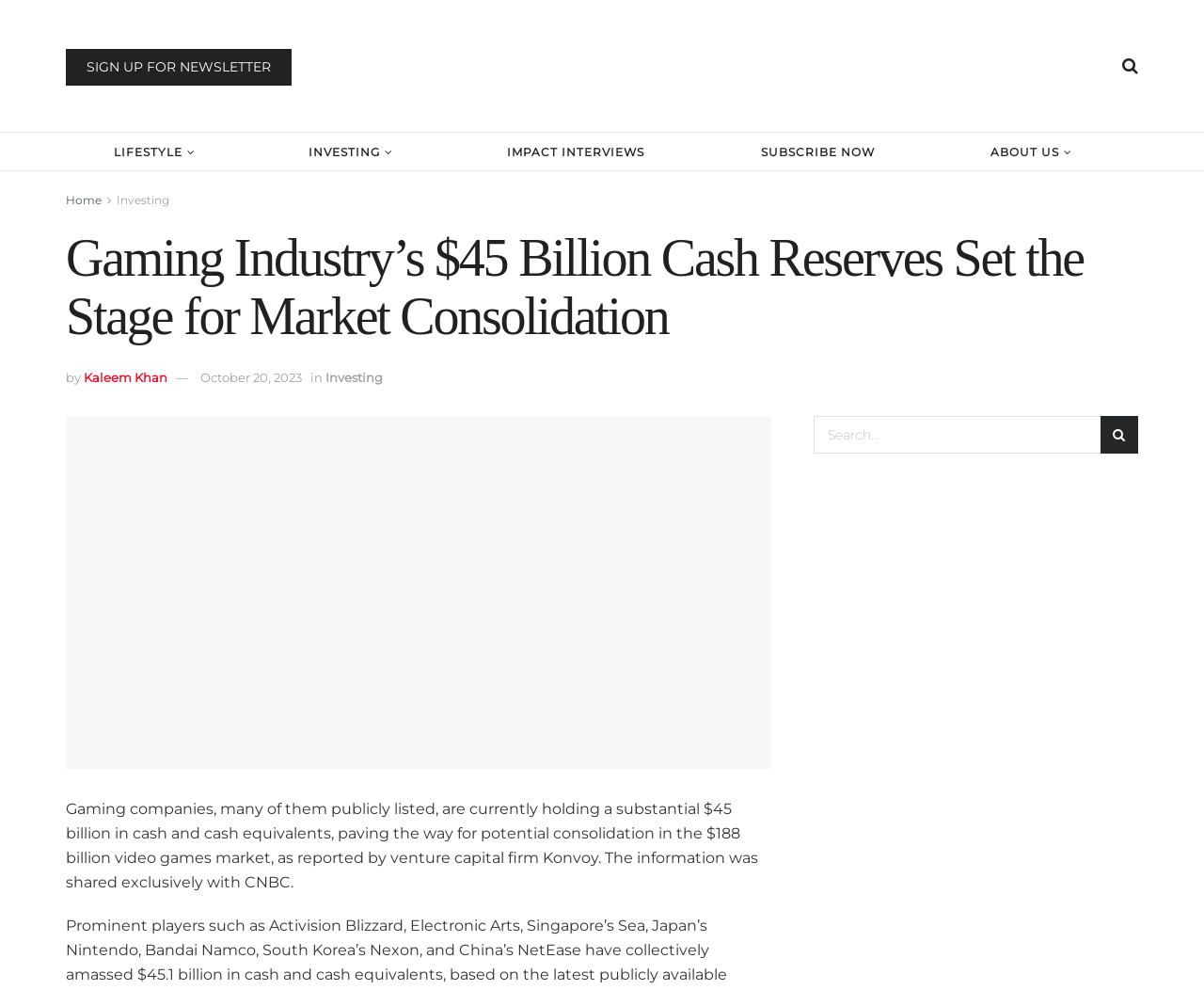Give a one-word or short phrase answer to this question: 
What is the date of the article?

October 20, 2023